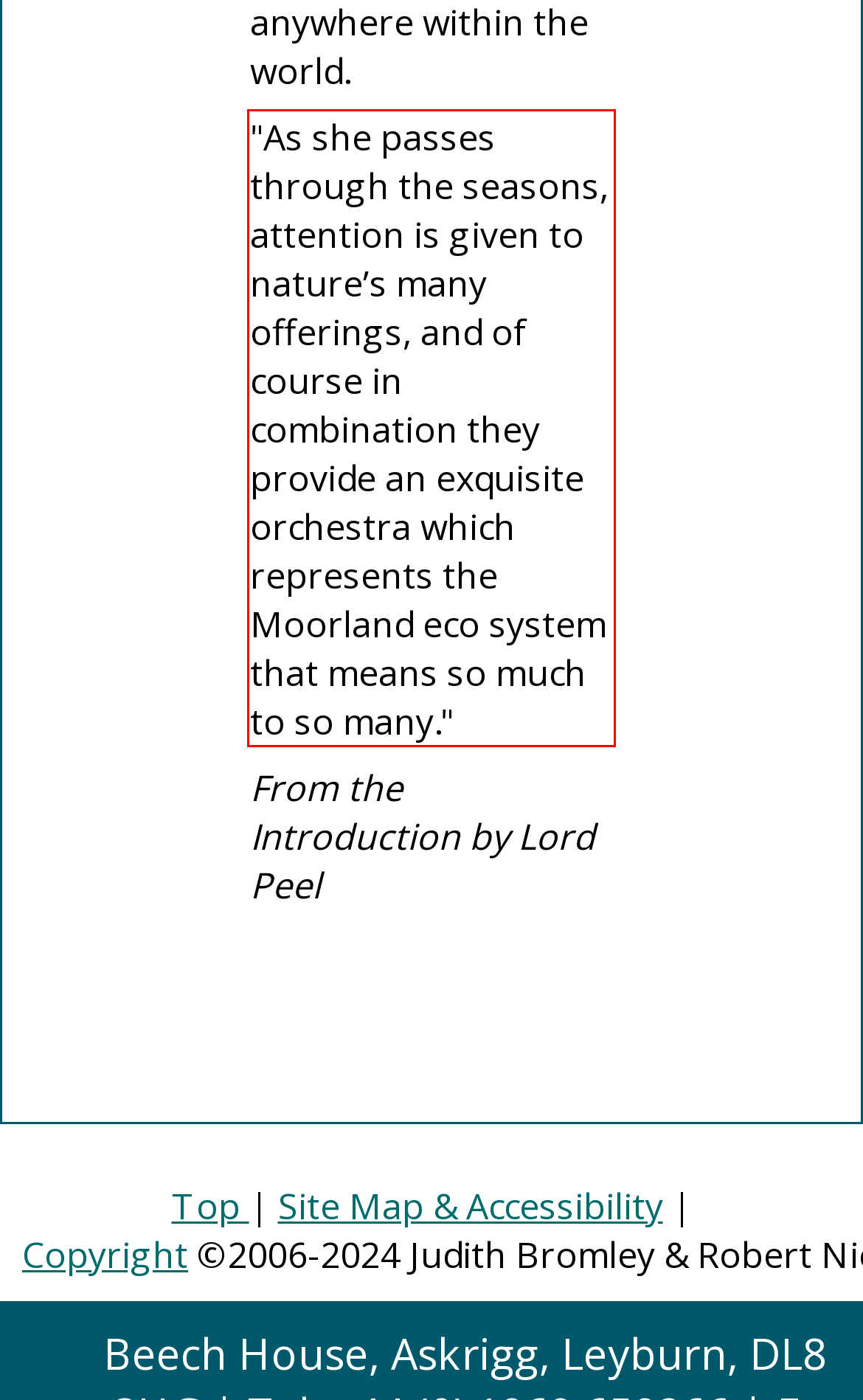Please use OCR to extract the text content from the red bounding box in the provided webpage screenshot.

"As she passes through the seasons, attention is given to nature’s many offerings, and of course in combination they provide an exquisite orchestra which represents the Moorland eco system that means so much to so many."